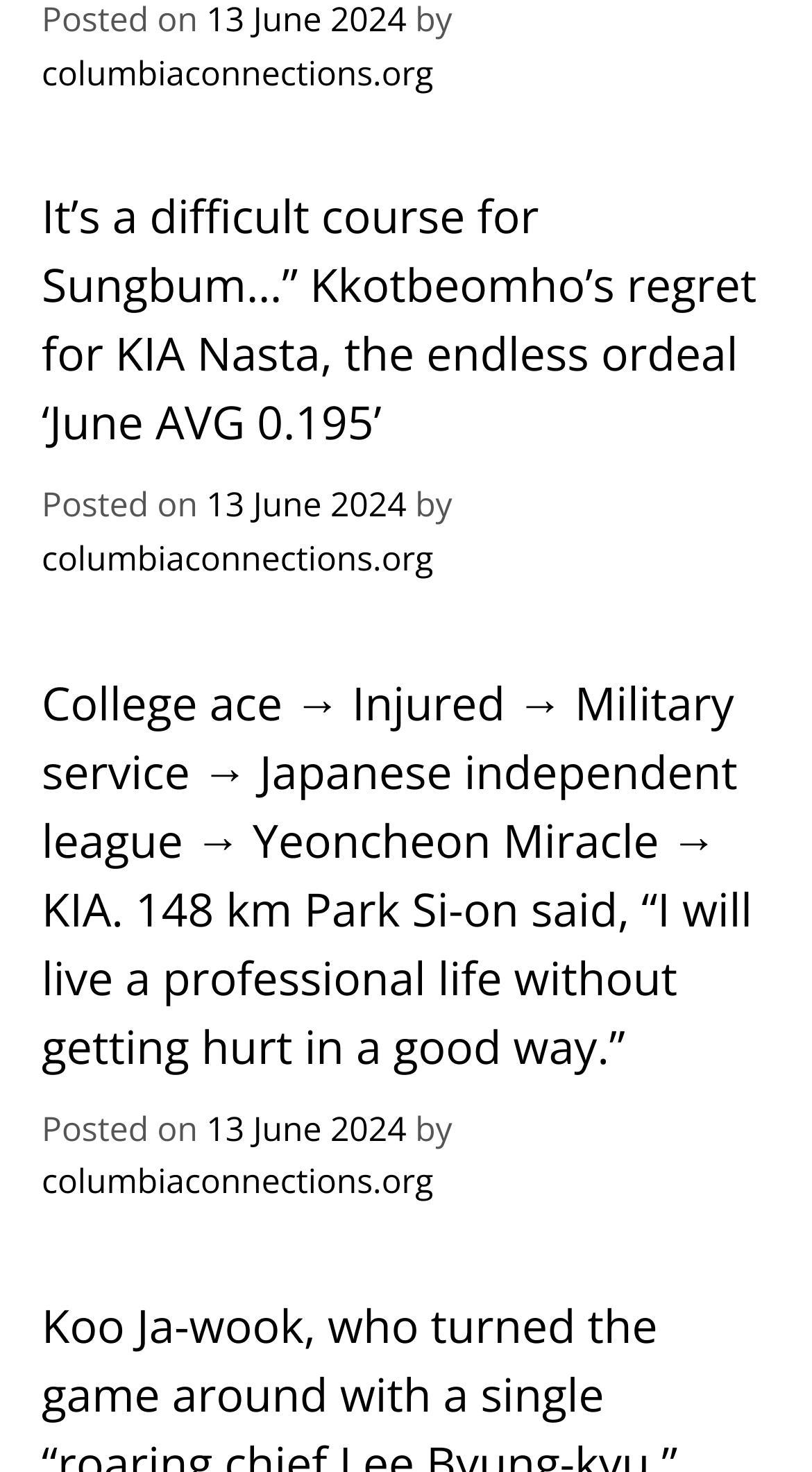Please provide the bounding box coordinate of the region that matches the element description: columbiaconnections.org. Coordinates should be in the format (top-left x, top-left y, bottom-right x, bottom-right y) and all values should be between 0 and 1.

[0.051, 0.363, 0.534, 0.395]